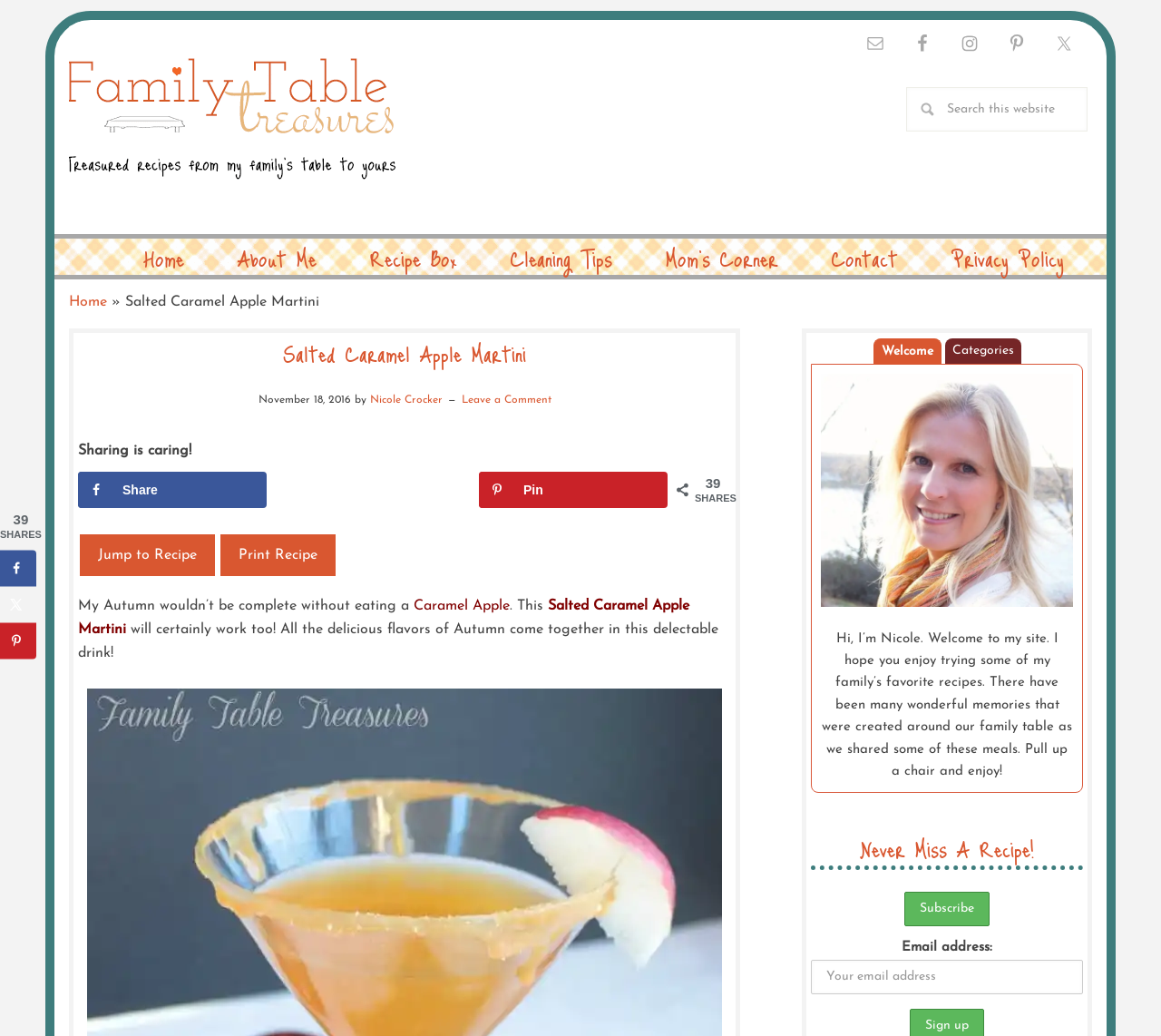Specify the bounding box coordinates of the element's area that should be clicked to execute the given instruction: "Subscribe to the newsletter". The coordinates should be four float numbers between 0 and 1, i.e., [left, top, right, bottom].

[0.779, 0.861, 0.852, 0.894]